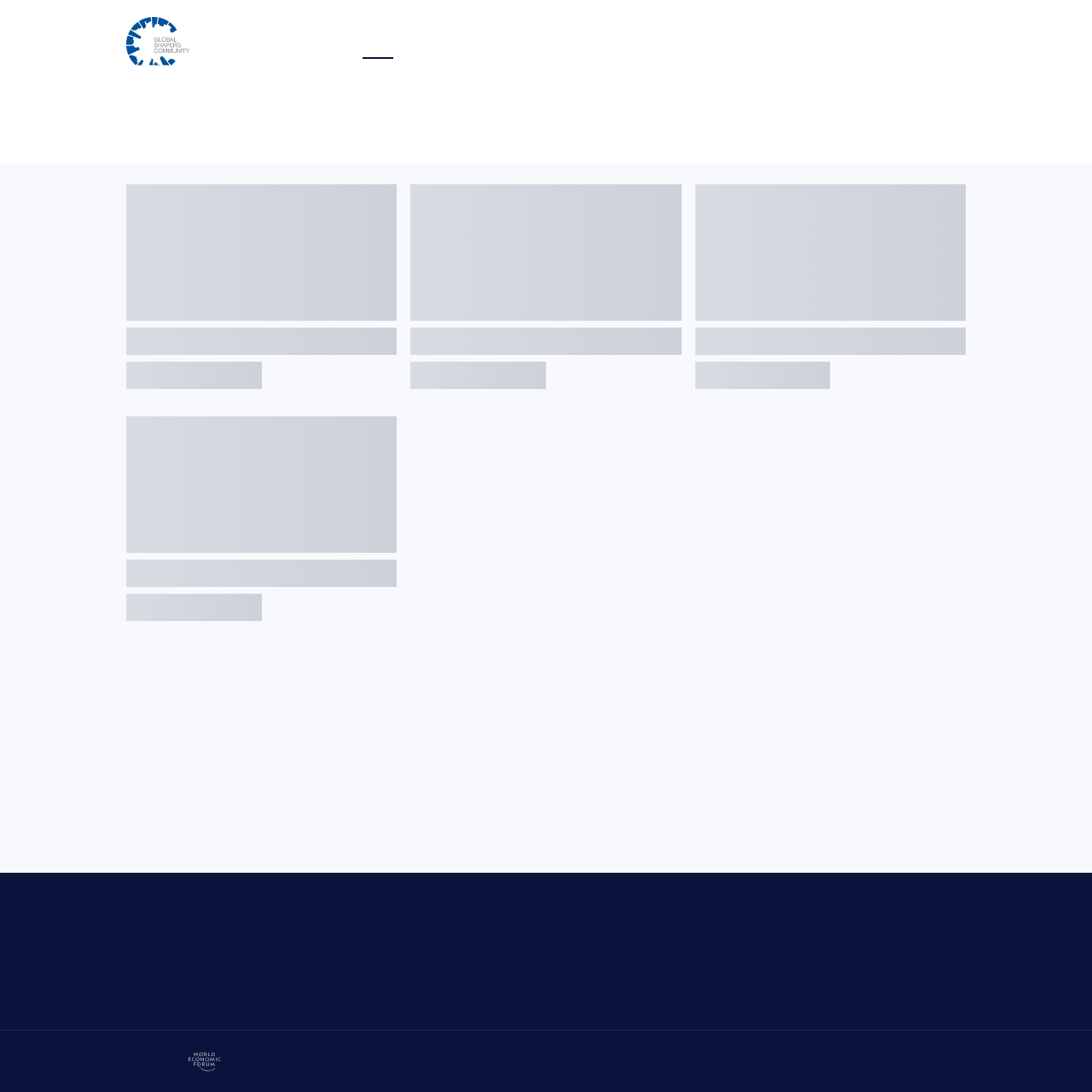Using the provided element description: "Our partners", identify the bounding box coordinates. The coordinates should be four floats between 0 and 1 in the order [left, top, right, bottom].

[0.644, 0.027, 0.716, 0.054]